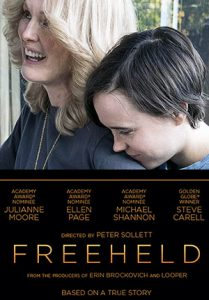Give a thorough explanation of the image.

The image features the promotional poster for the movie "Freeheld," directed by Peter Sollitt. The film stars acclaimed actors Julianne Moore and Ellen Page, alongside Michael Shannon and Steve Carell. It is based on a true story that highlights the emotional journey of Laurel Hester, portrayed by Moore, who faces terminal cancer while fighting for pension benefits for her domestic partner, Stacie Andree, played by Page. The poster captures a tender moment between the two characters, emphasizing the themes of love and justice that are central to the narrative. The striking tagline "Based on a true story" invites viewers to engage with Hester's compelling fight for recognition and equality, reflecting both personal and broader societal struggles against bias and bureaucracy.